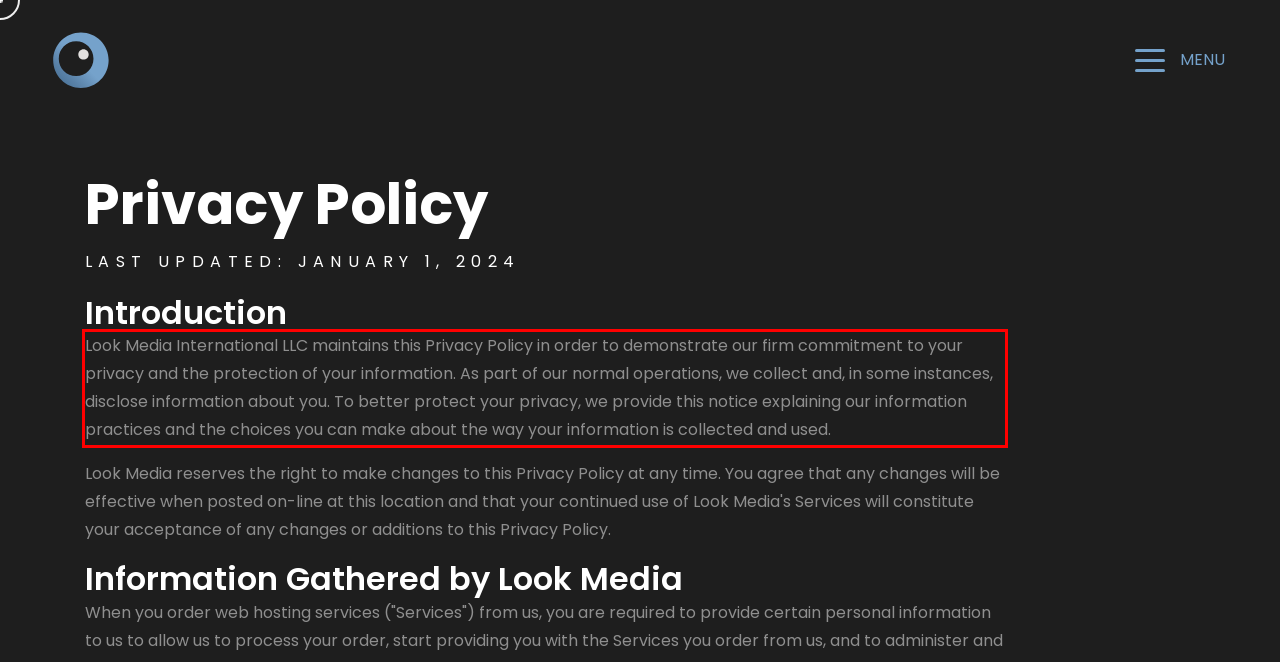You are provided with a screenshot of a webpage featuring a red rectangle bounding box. Extract the text content within this red bounding box using OCR.

Look Media International LLC maintains this Privacy Policy in order to demonstrate our firm commitment to your privacy and the protection of your information. As part of our normal operations, we collect and, in some instances, disclose information about you. To better protect your privacy, we provide this notice explaining our information practices and the choices you can make about the way your information is collected and used.